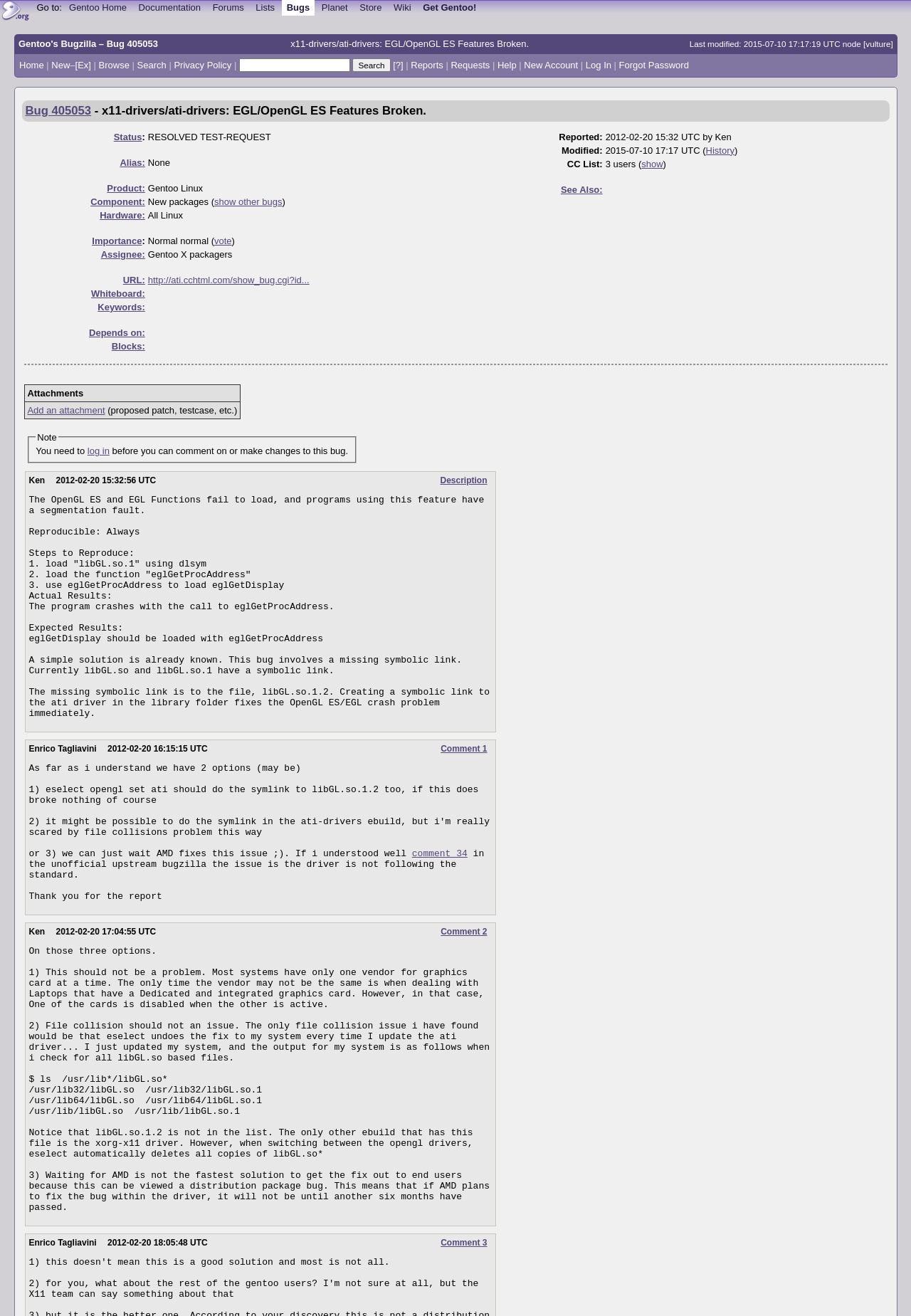Identify the bounding box coordinates of the area that should be clicked in order to complete the given instruction: "View Bug 405053 details". The bounding box coordinates should be four float numbers between 0 and 1, i.e., [left, top, right, bottom].

[0.028, 0.079, 0.1, 0.089]